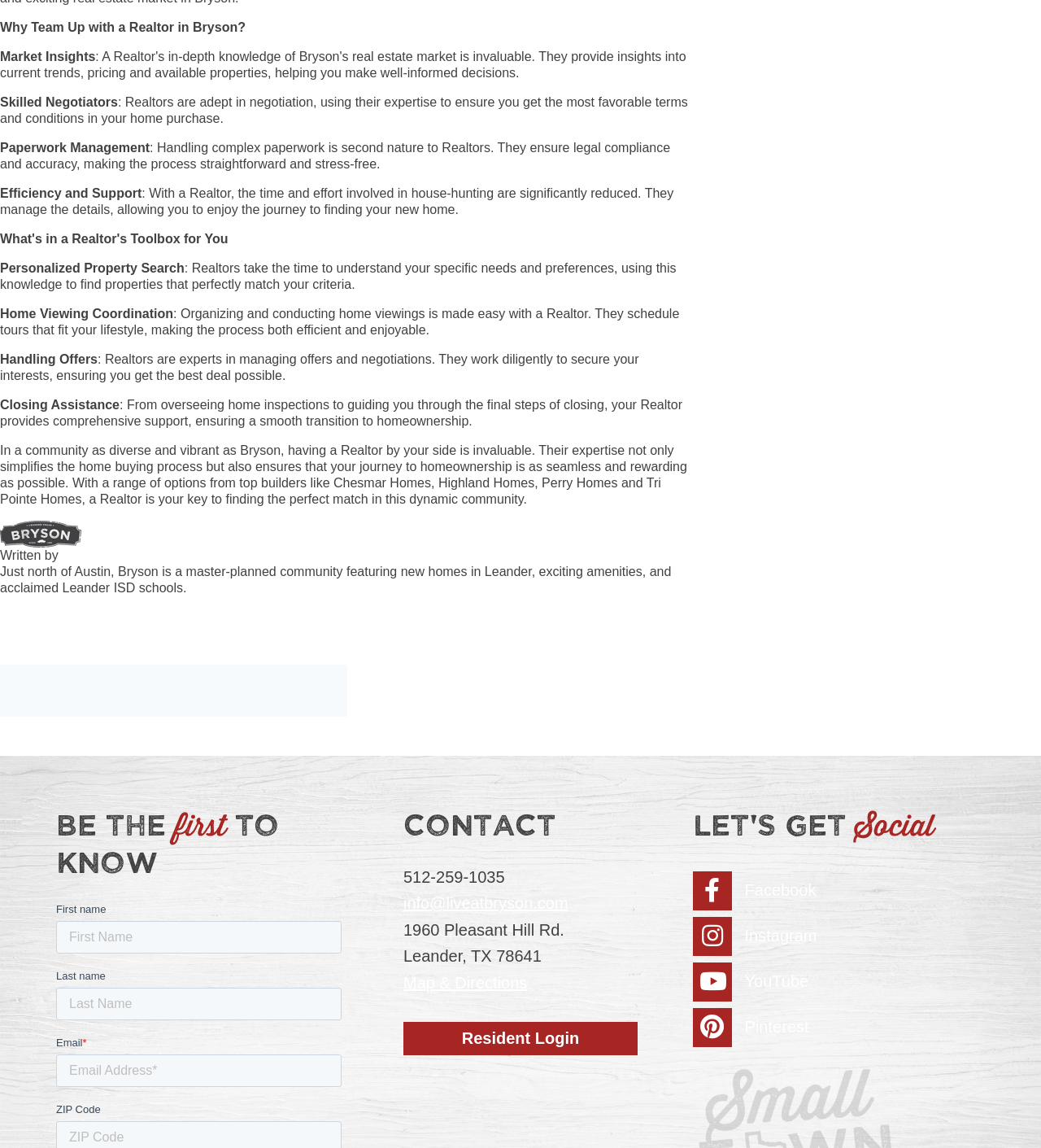For the following element description, predict the bounding box coordinates in the format (top-left x, top-left y, bottom-right x, bottom-right y). All values should be floating point numbers between 0 and 1. Description: Resident Login

[0.387, 0.89, 0.612, 0.919]